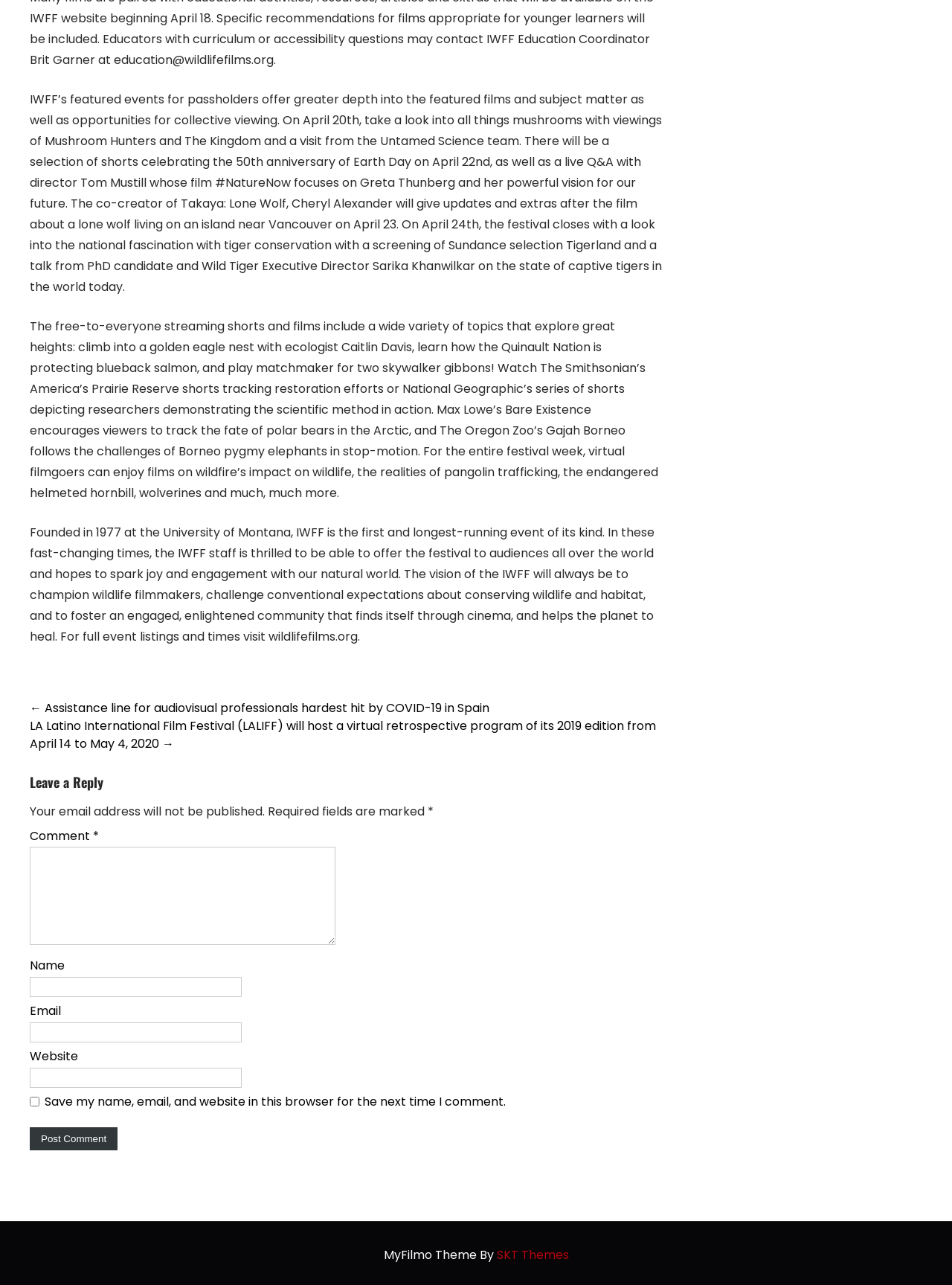Provide the bounding box coordinates in the format (top-left x, top-left y, bottom-right x, bottom-right y). All values are floating point numbers between 0 and 1. Determine the bounding box coordinate of the UI element described as: parent_node: Email aria-describedby="email-notes" name="email"

[0.031, 0.795, 0.254, 0.811]